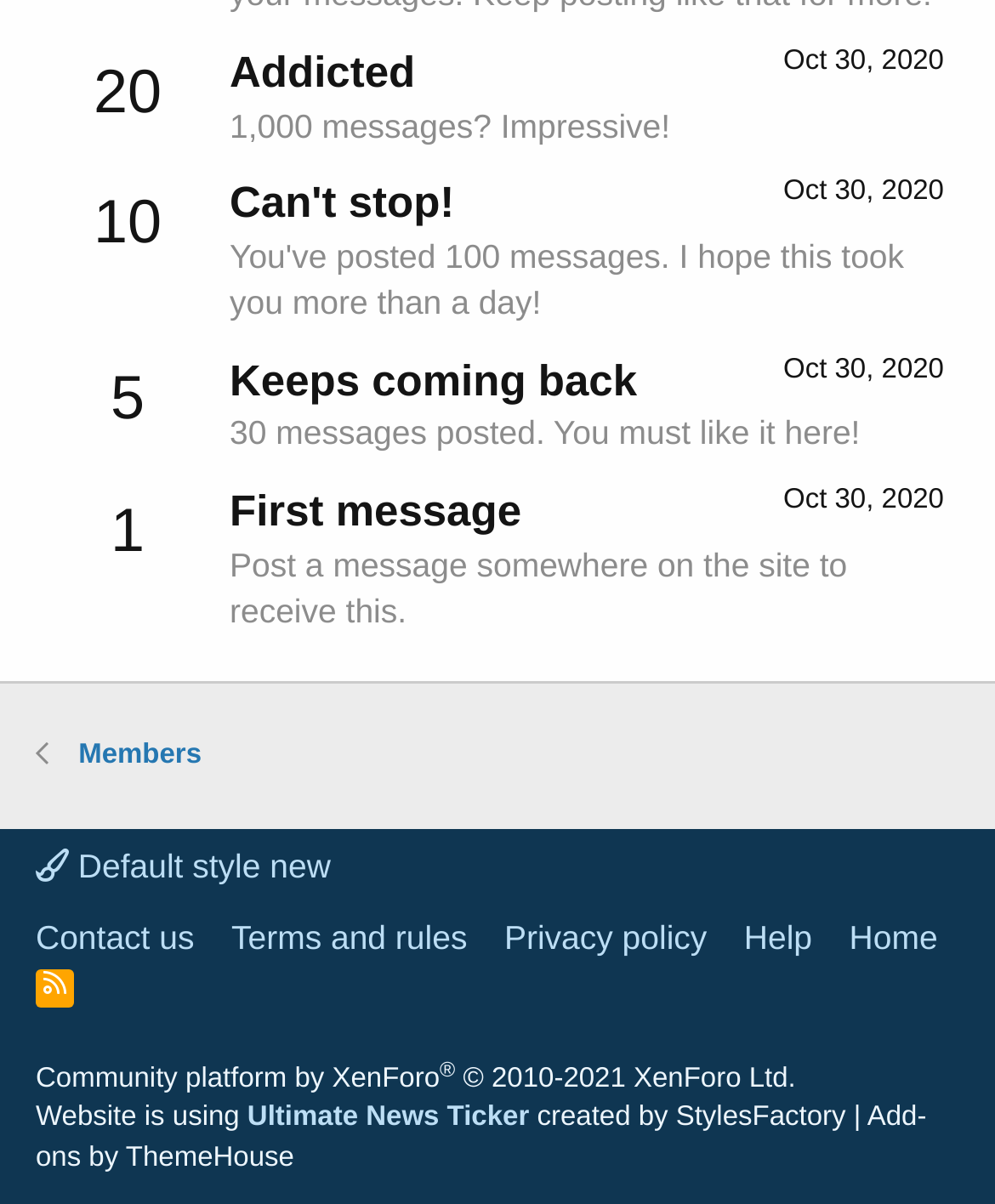What is the name of the community platform?
Based on the screenshot, answer the question with a single word or phrase.

XenForo